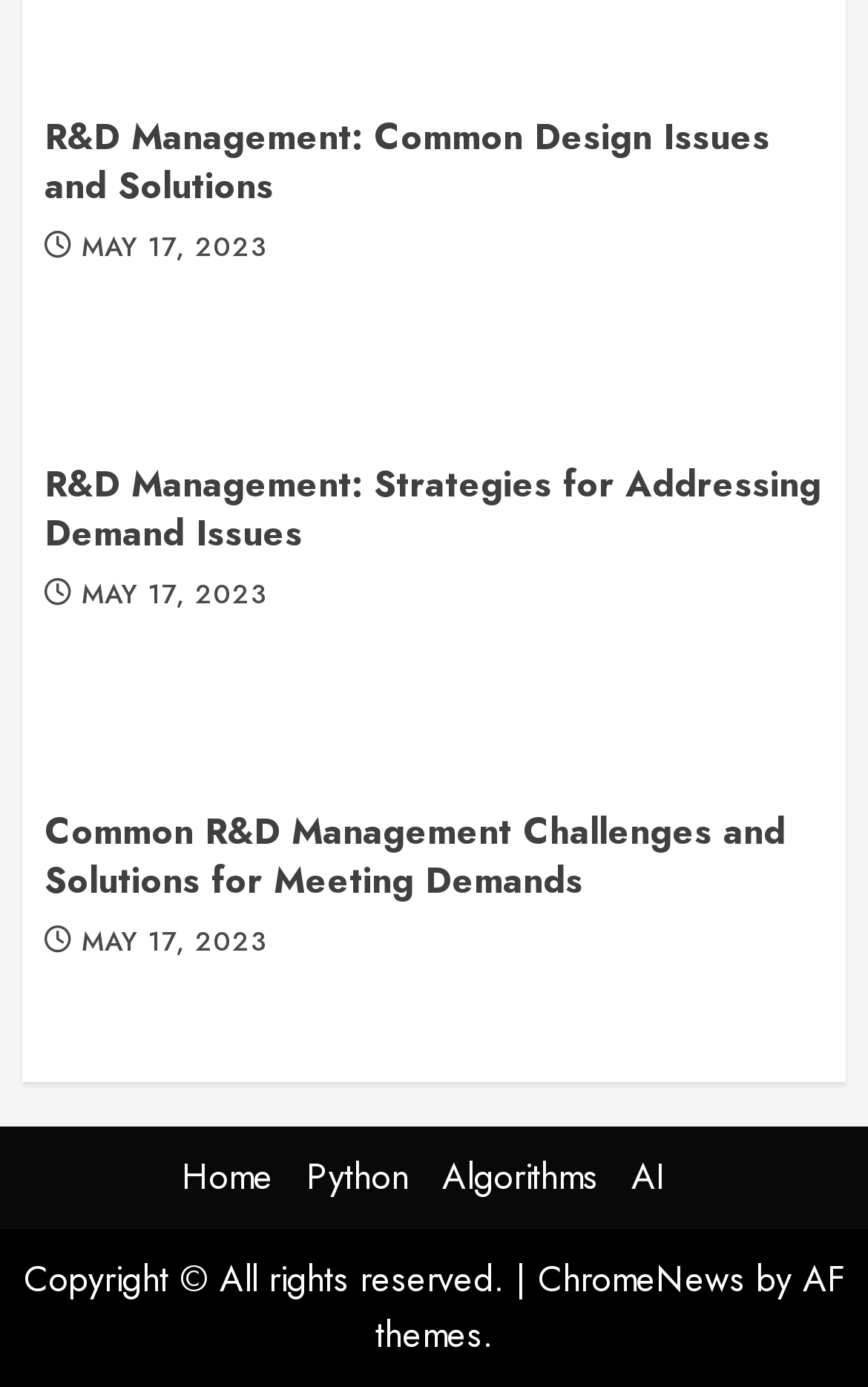Please determine the bounding box of the UI element that matches this description: May 17, 2023. The coordinates should be given as (top-left x, top-left y, bottom-right x, bottom-right y), with all values between 0 and 1.

[0.094, 0.668, 0.308, 0.694]